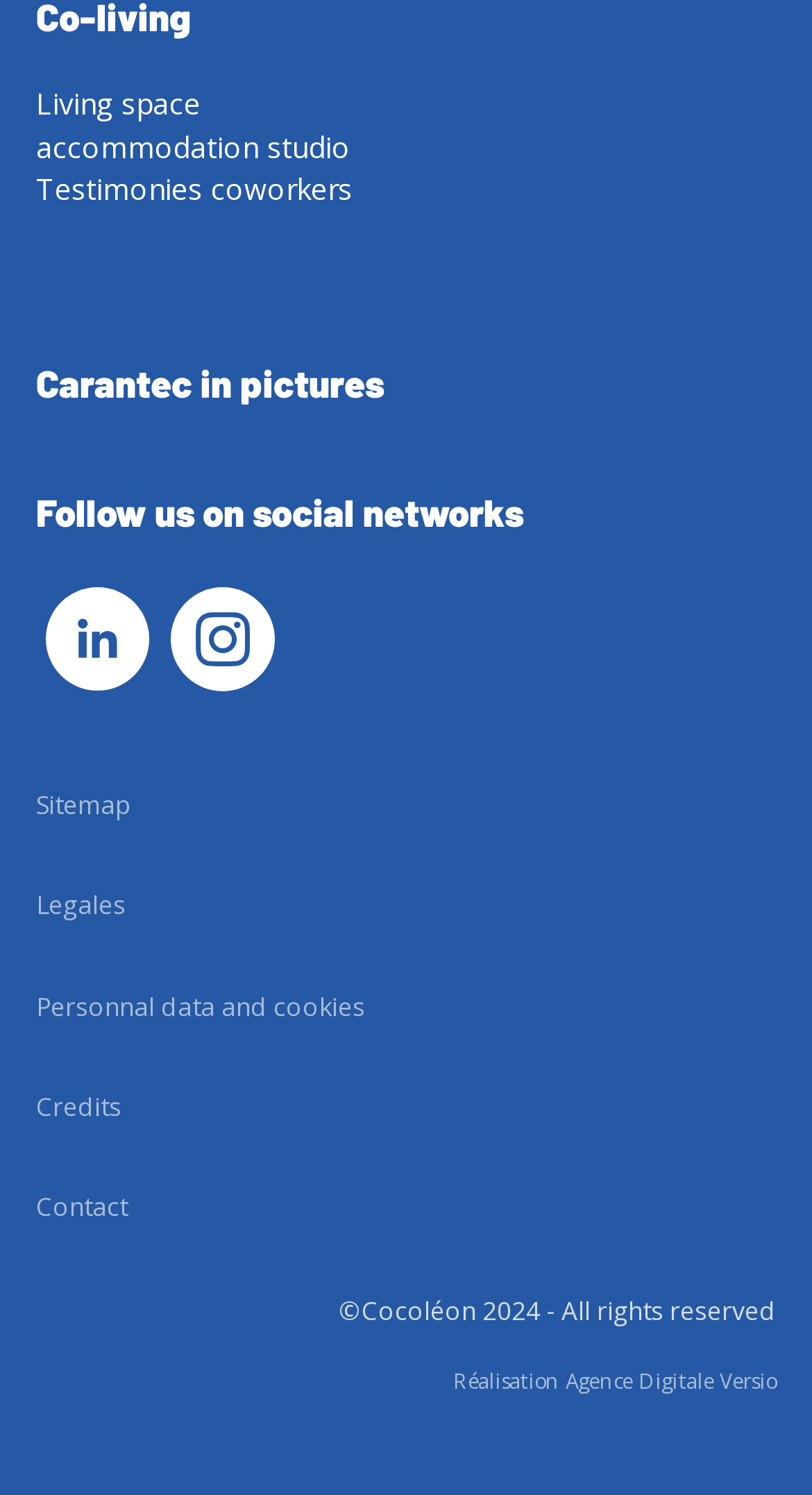Please find the bounding box coordinates of the element that needs to be clicked to perform the following instruction: "Check Sitemap". The bounding box coordinates should be four float numbers between 0 and 1, represented as [left, top, right, bottom].

[0.044, 0.506, 0.956, 0.573]